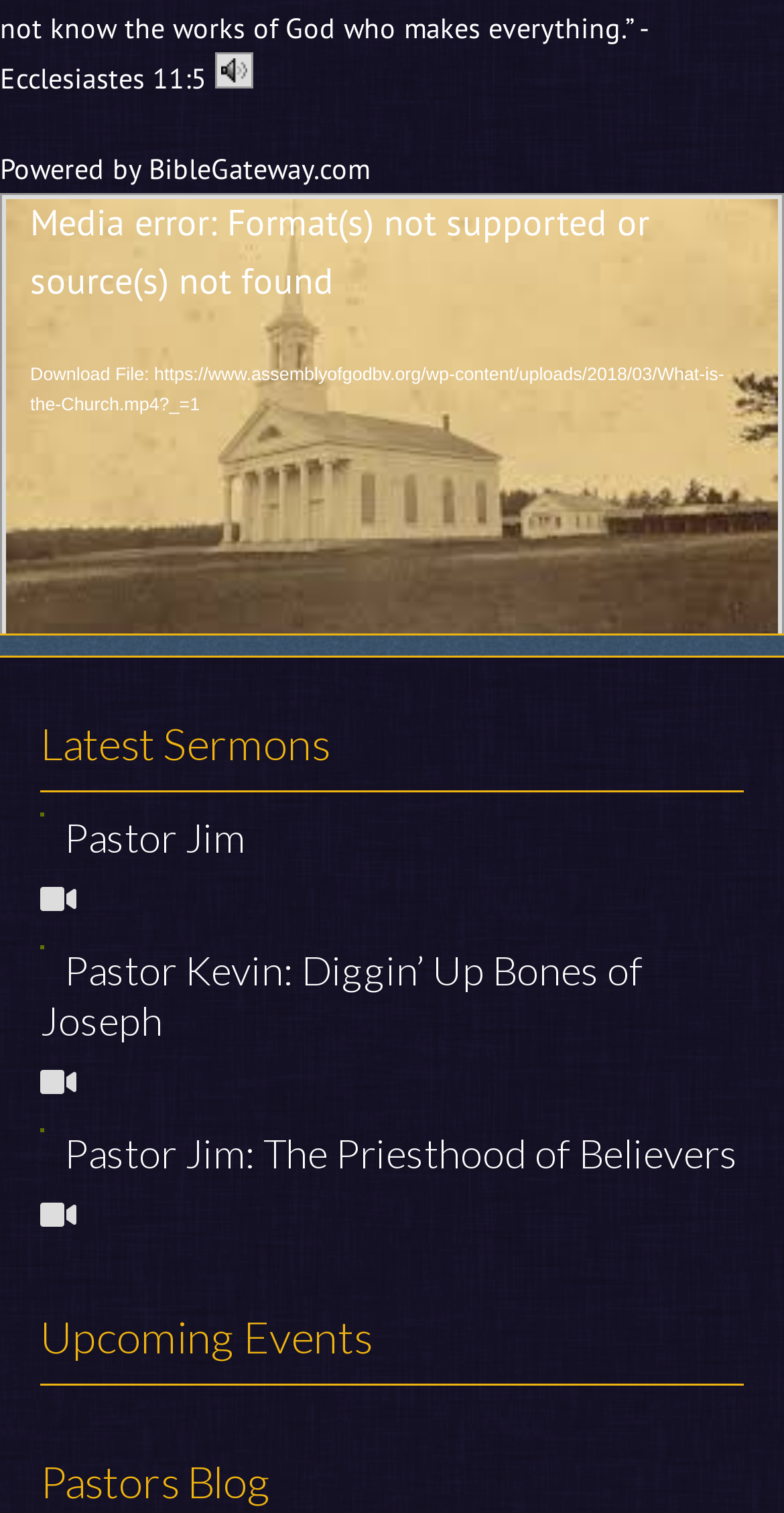Give a succinct answer to this question in a single word or phrase: 
What is the name of the pastor who preached the second sermon?

Pastor Kevin